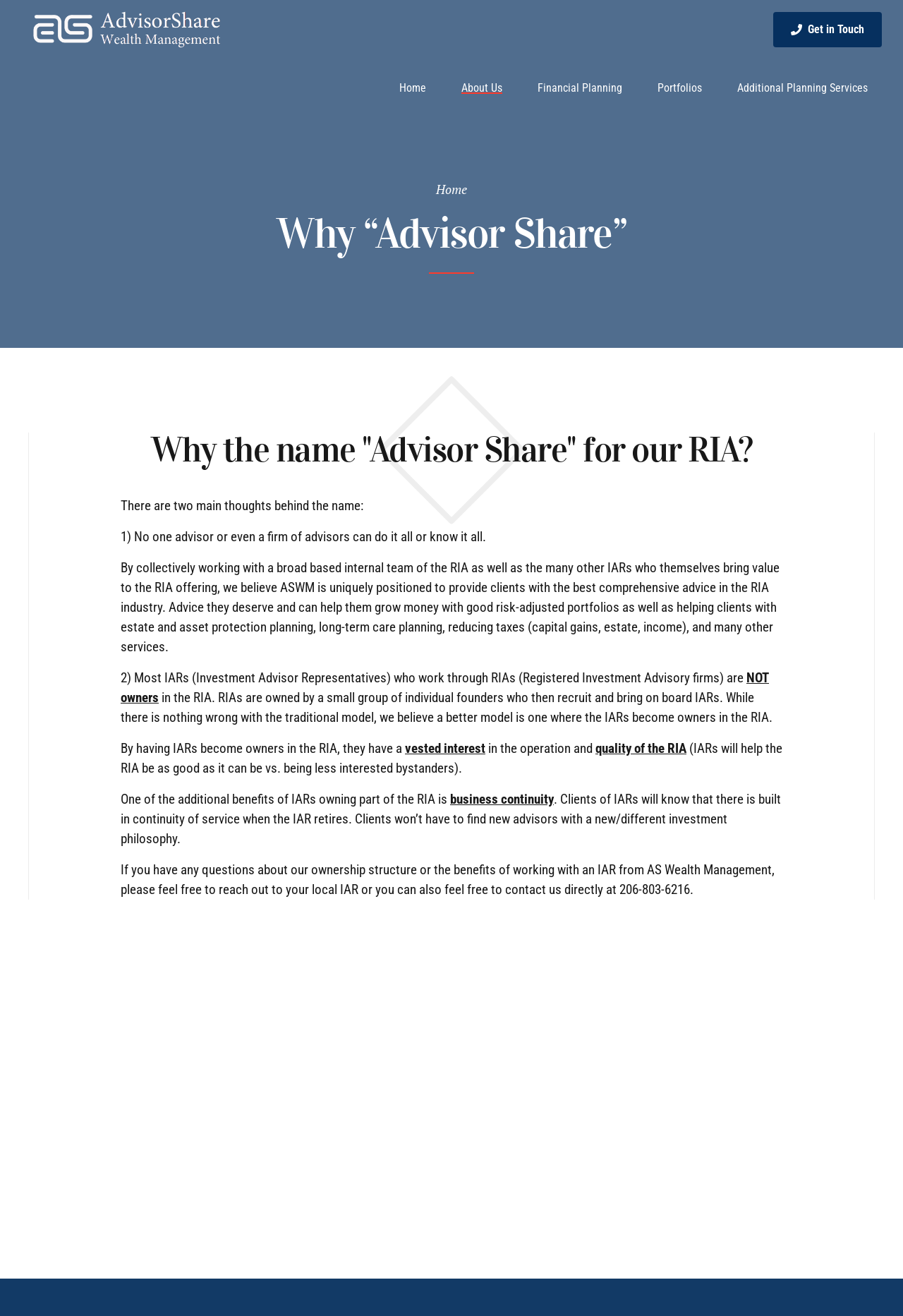Locate the bounding box coordinates of the area that needs to be clicked to fulfill the following instruction: "Get in Touch". The coordinates should be in the format of four float numbers between 0 and 1, namely [left, top, right, bottom].

[0.856, 0.009, 0.977, 0.036]